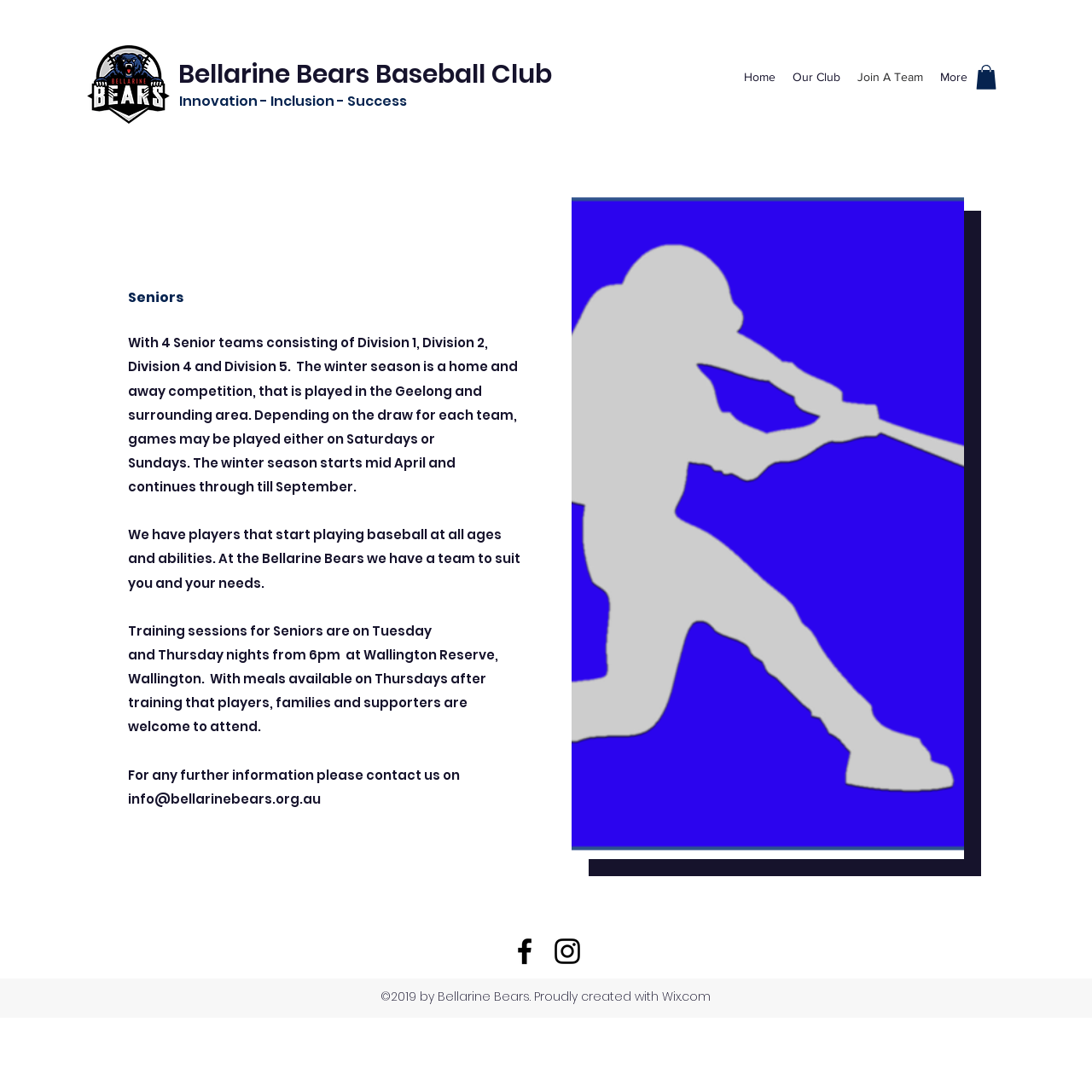Identify the bounding box for the UI element specified in this description: "aria-label="Facebook"". The coordinates must be four float numbers between 0 and 1, formatted as [left, top, right, bottom].

[0.465, 0.855, 0.496, 0.886]